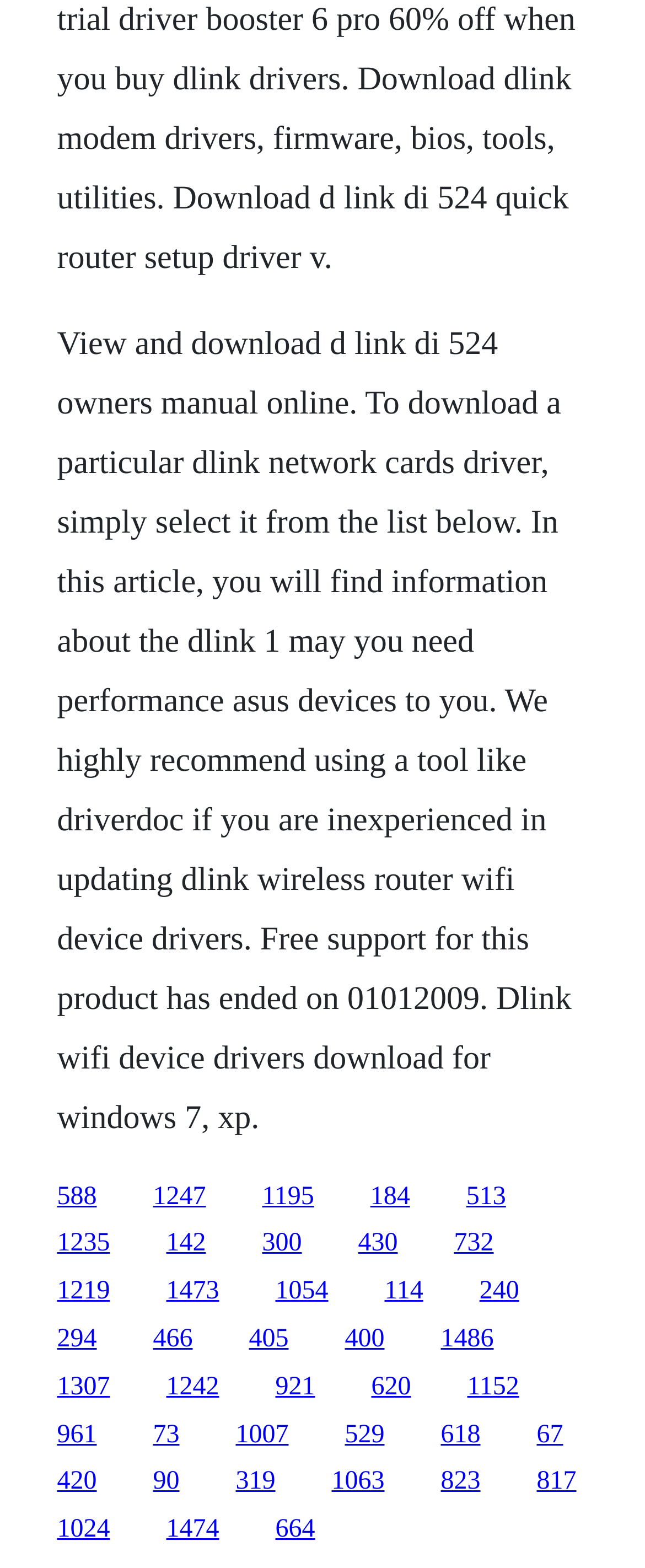Find the bounding box coordinates of the clickable area that will achieve the following instruction: "Select 588 driver".

[0.088, 0.754, 0.15, 0.772]